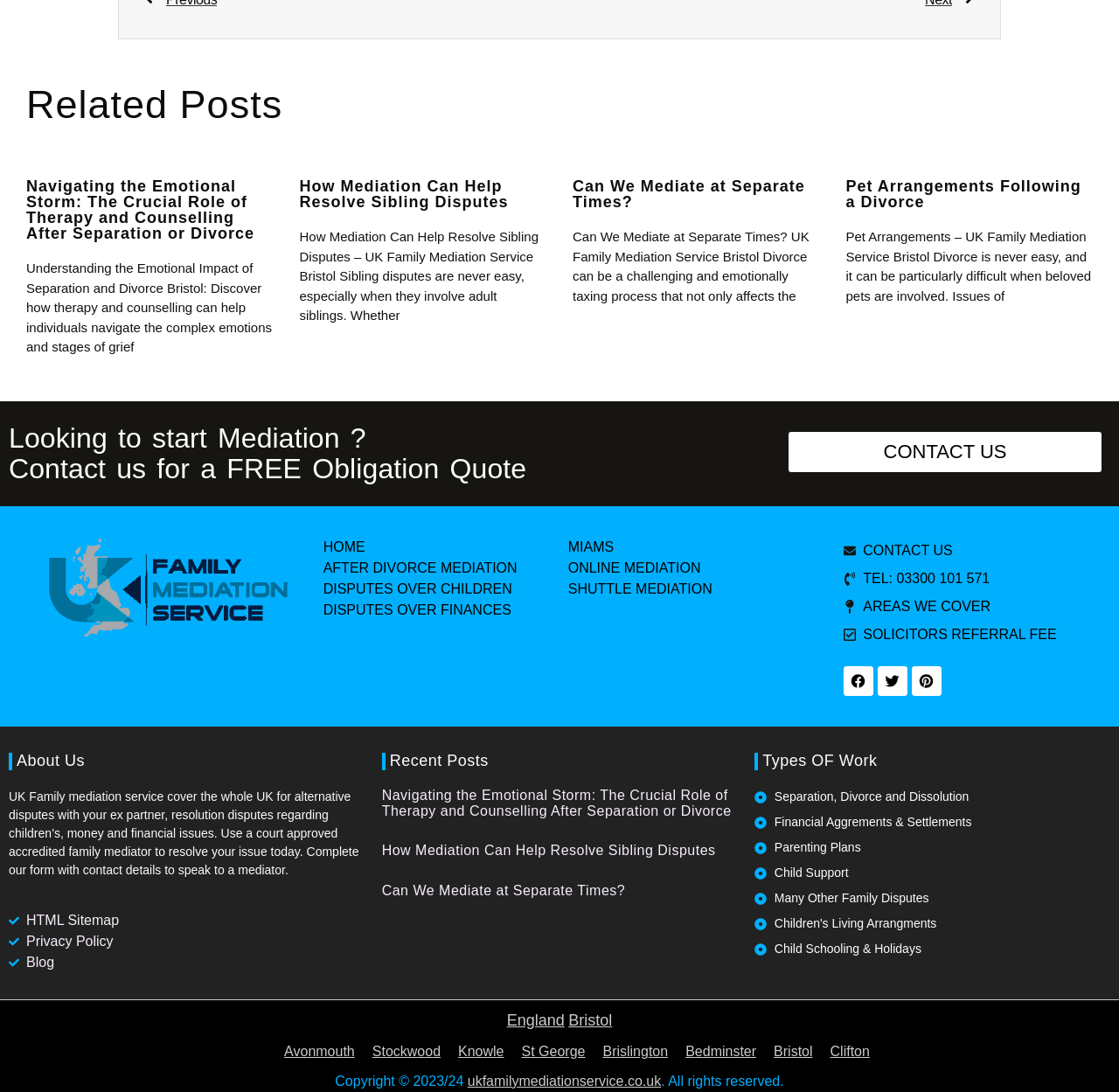Examine the screenshot and answer the question in as much detail as possible: What is the purpose of the 'CONTACT US' link?

The 'CONTACT US' link is located at the bottom of the webpage, and it is likely to lead to a contact form or a page with contact information. The purpose of this link is to allow users to get in touch with the mediation service, probably to inquire about their services or to schedule a mediation session.